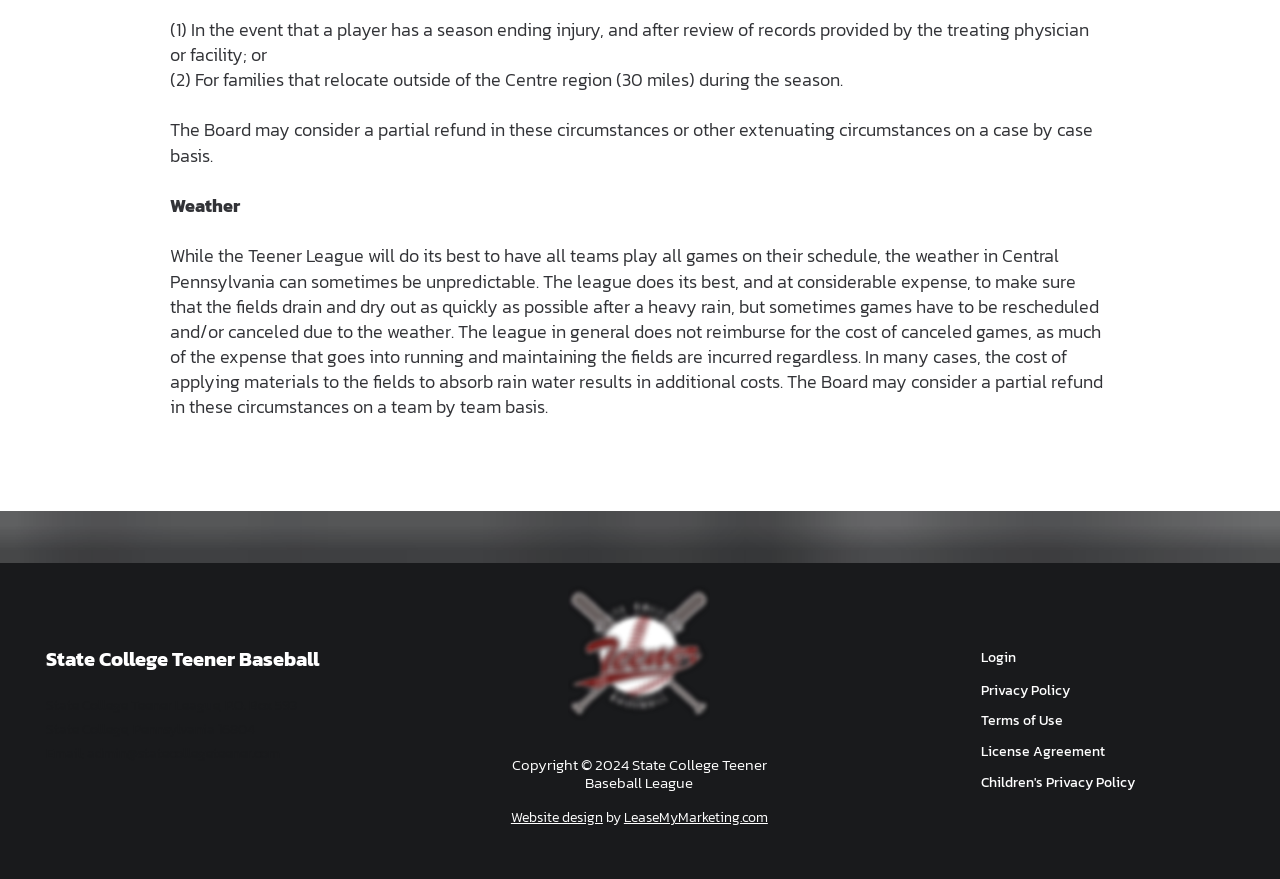Identify the bounding box coordinates of the clickable region required to complete the instruction: "Email the admin". The coordinates should be given as four float numbers within the range of 0 and 1, i.e., [left, top, right, bottom].

[0.068, 0.846, 0.219, 0.87]